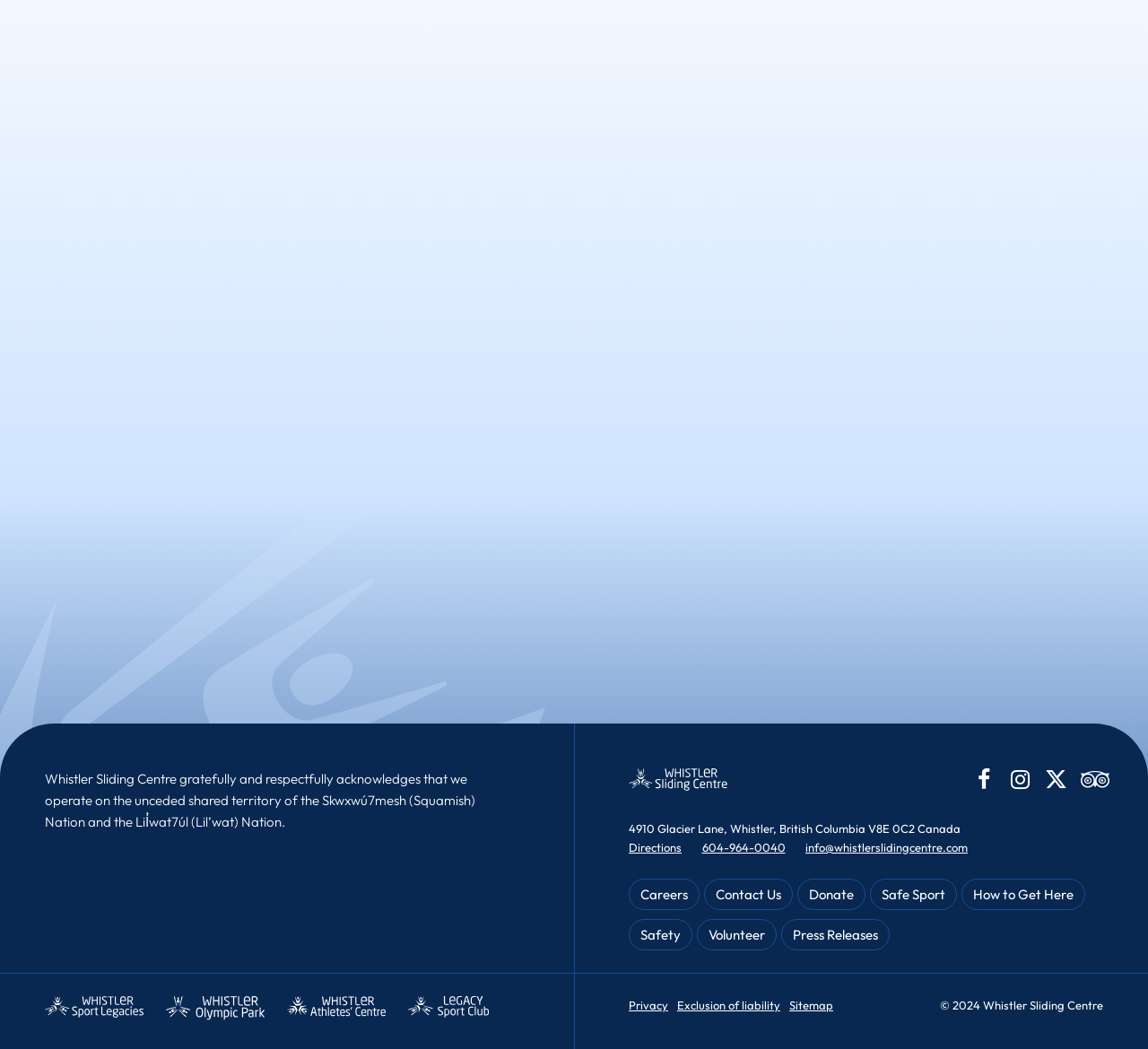What is the year of the copyright statement at the bottom of the page?
Answer the question with a single word or phrase derived from the image.

2024